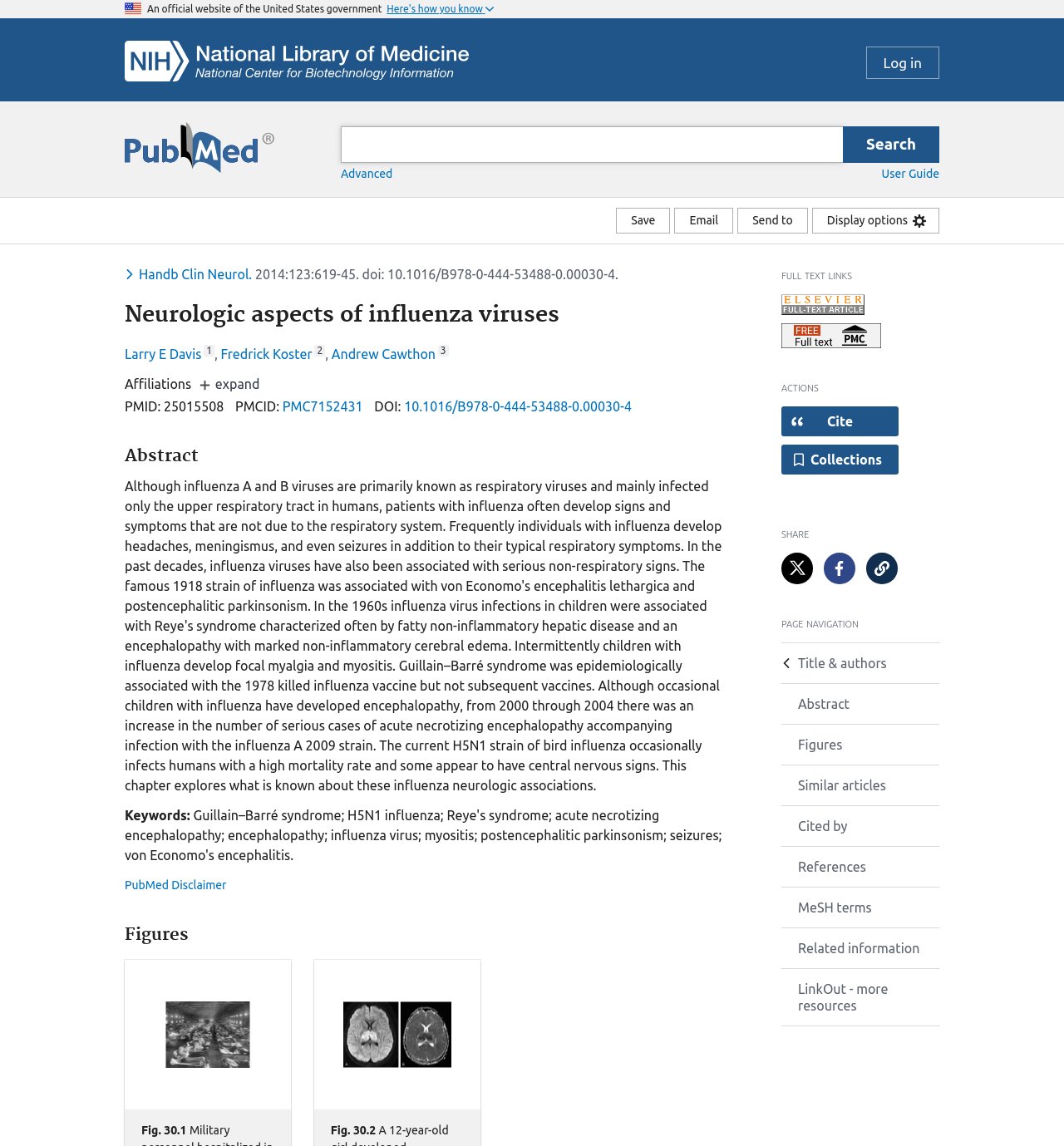Use a single word or phrase to answer the question:
What is the DOI of this article?

10.1016/B978-0-444-53488-0.00030-4